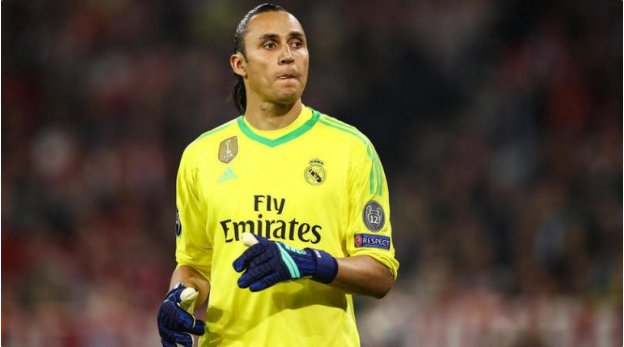Give a thorough and detailed caption for the image.

The image features Keylor Navas, the goalkeeper for Real Madrid, dressed in his signature bright yellow jersey during a match. Renowned for his exceptional reflexes and shot-stopping ability, Navas is seen preparing for play, reflecting a mix of concentration and determination. The jersey is adorned with the Real Madrid crest and the iconic Fly Emirates logo, symbolizing his long-standing association with one of football's most prestigious clubs. This image is particularly poignant, as it comes at a time when Navas appears to be contemplating his future with the team, following the arrival of Thibaut Courtois, which has relegated him to a secondary role. The emotional weight of the moment is palpable as he acknowledges the support of his fans, potentially hinting at a farewell.